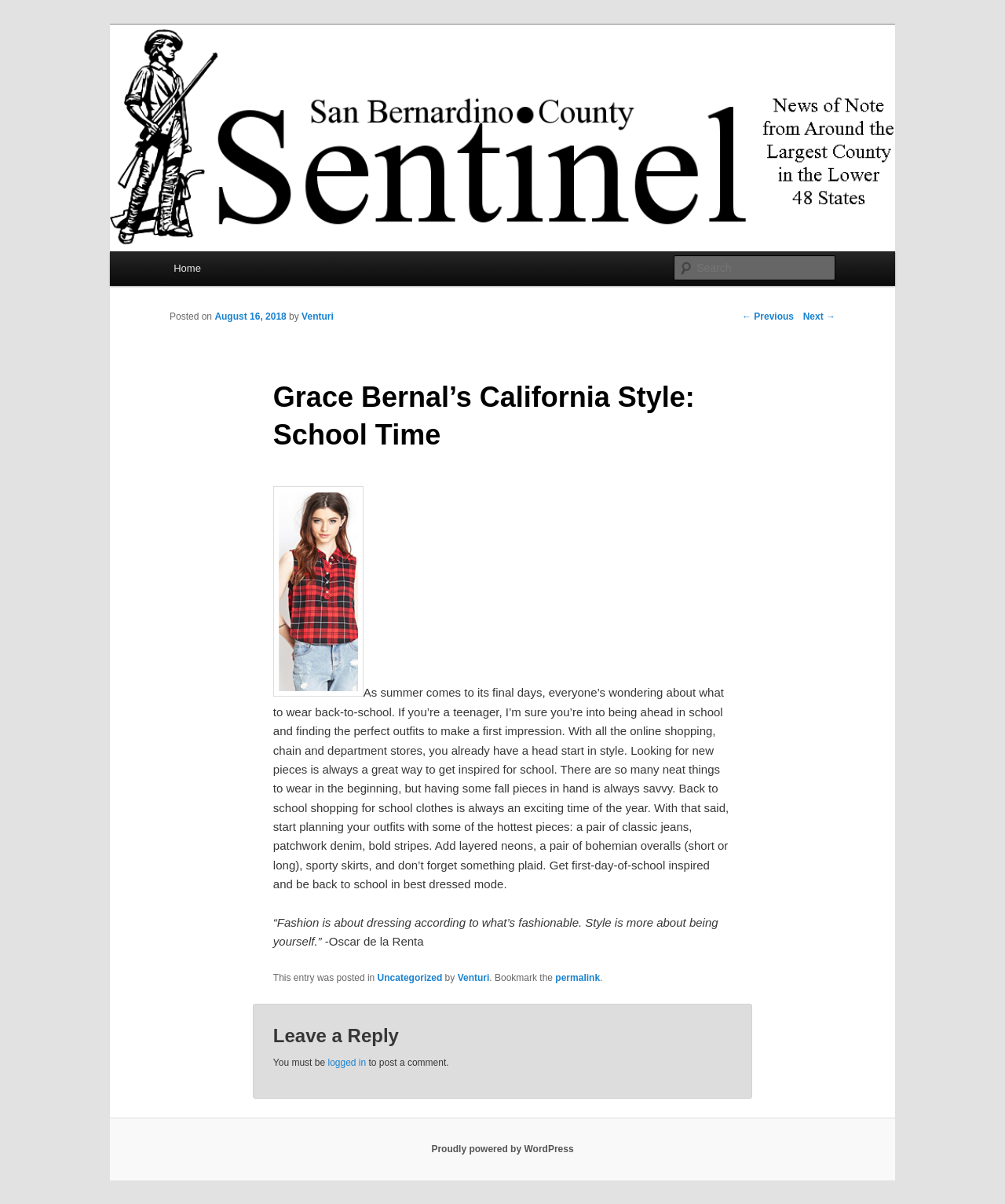What is the quote mentioned in the article?
With the help of the image, please provide a detailed response to the question.

The quote can be found in the article section, where it says '“Fashion is about dressing according to what’s fashionable. Style is more about being yourself.” -Oscar de la Renta'.